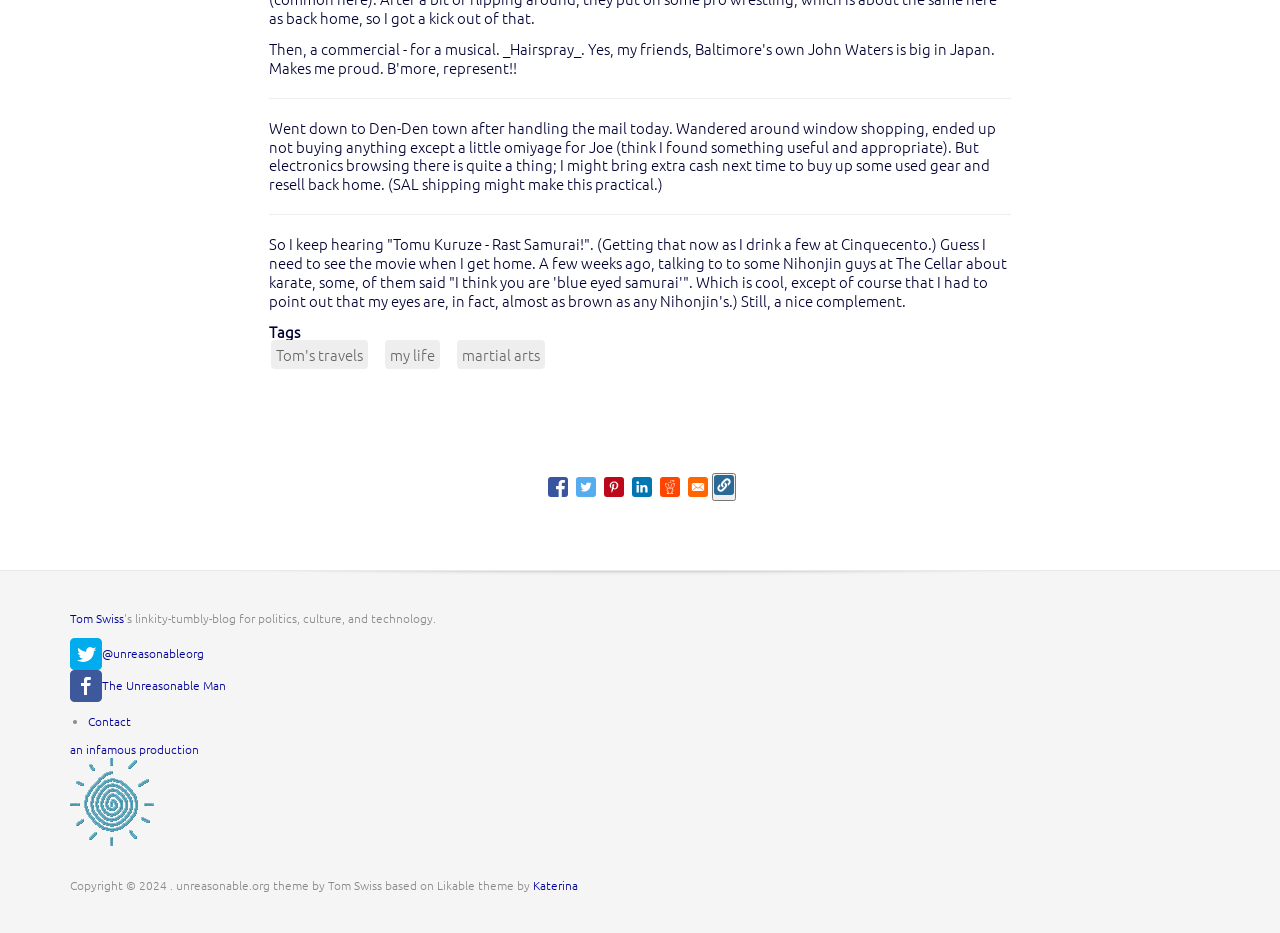Highlight the bounding box coordinates of the region I should click on to meet the following instruction: "Check Twitter profile".

[0.055, 0.691, 0.159, 0.708]